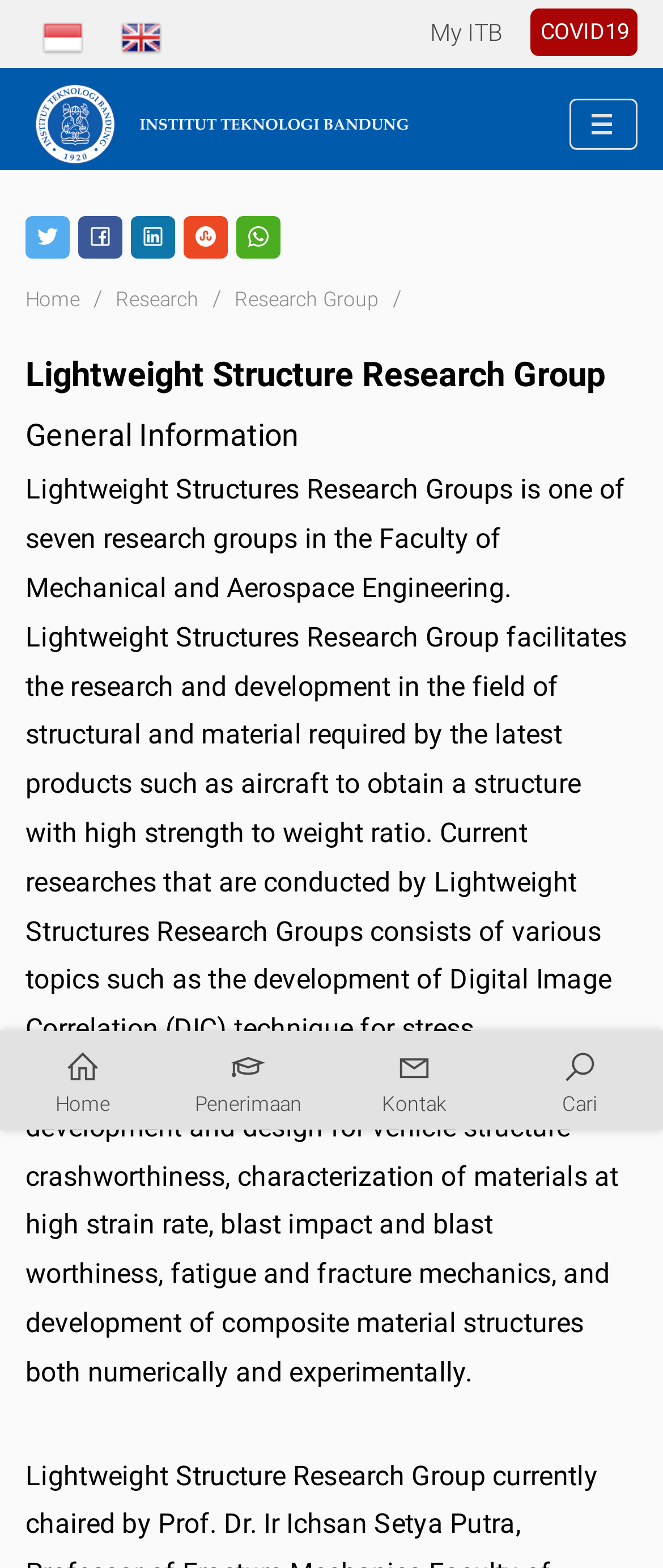Using the webpage screenshot, find the UI element described by title="Share on WhatsApp". Provide the bounding box coordinates in the format (top-left x, top-left y, bottom-right x, bottom-right y), ensuring all values are floating point numbers between 0 and 1.

[0.356, 0.138, 0.423, 0.165]